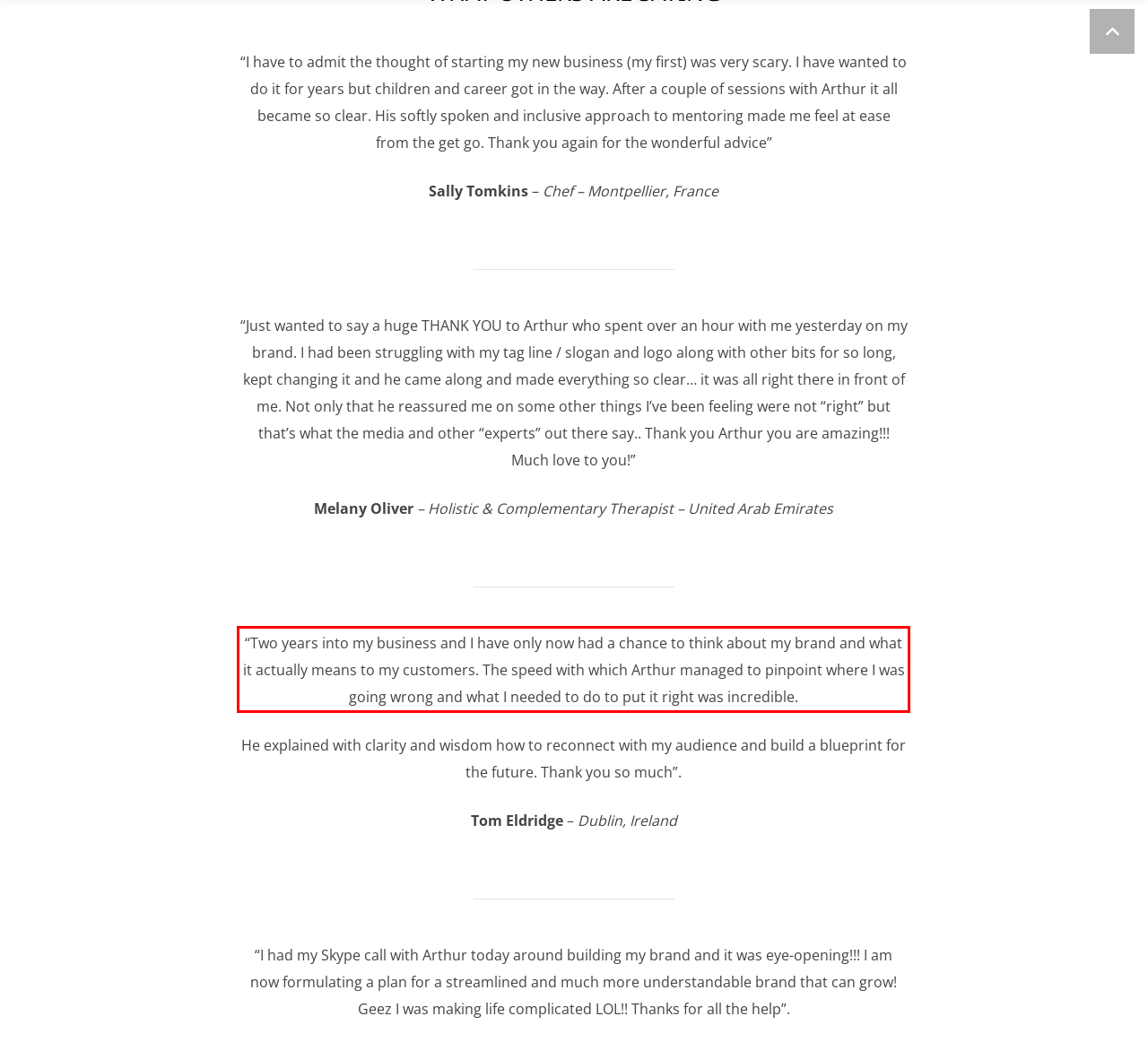Locate the red bounding box in the provided webpage screenshot and use OCR to determine the text content inside it.

“Two years into my business and I have only now had a chance to think about my brand and what it actually means to my customers. The speed with which Arthur managed to pinpoint where I was going wrong and what I needed to do to put it right was incredible.